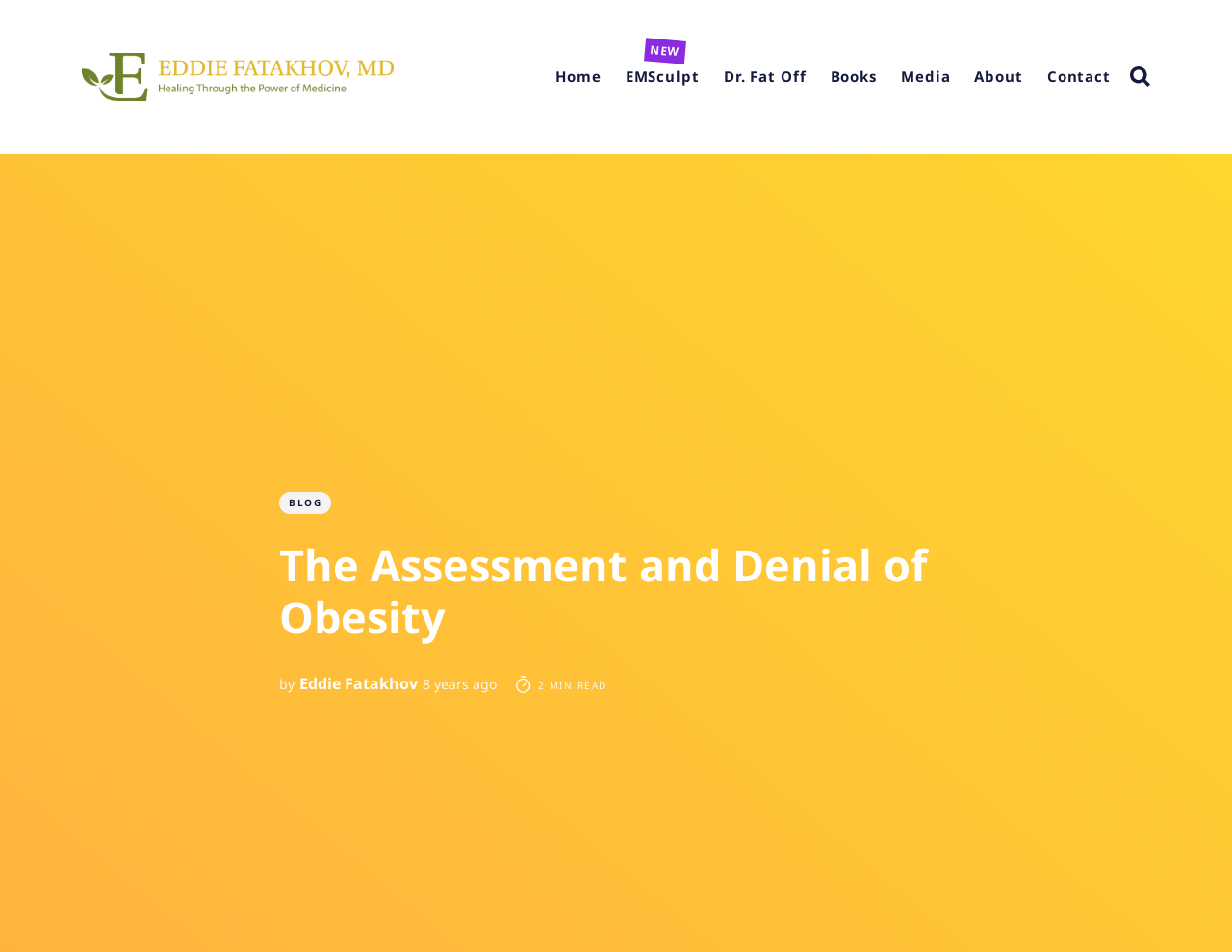Generate the text content of the main heading of the webpage.

The Assessment and Denial of Obesity